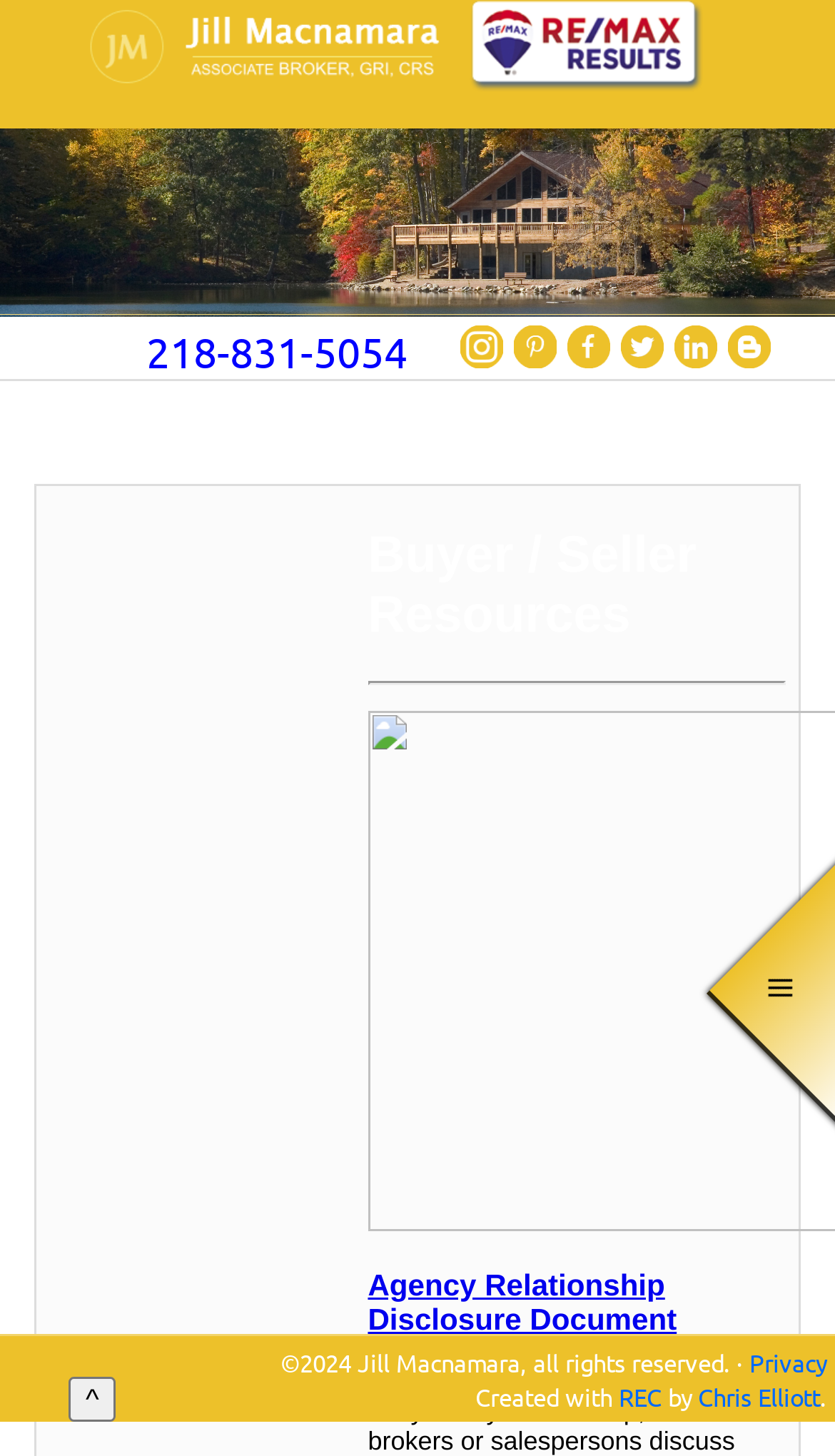What is the phone number on the webpage?
Please provide a single word or phrase as the answer based on the screenshot.

218-831-5054